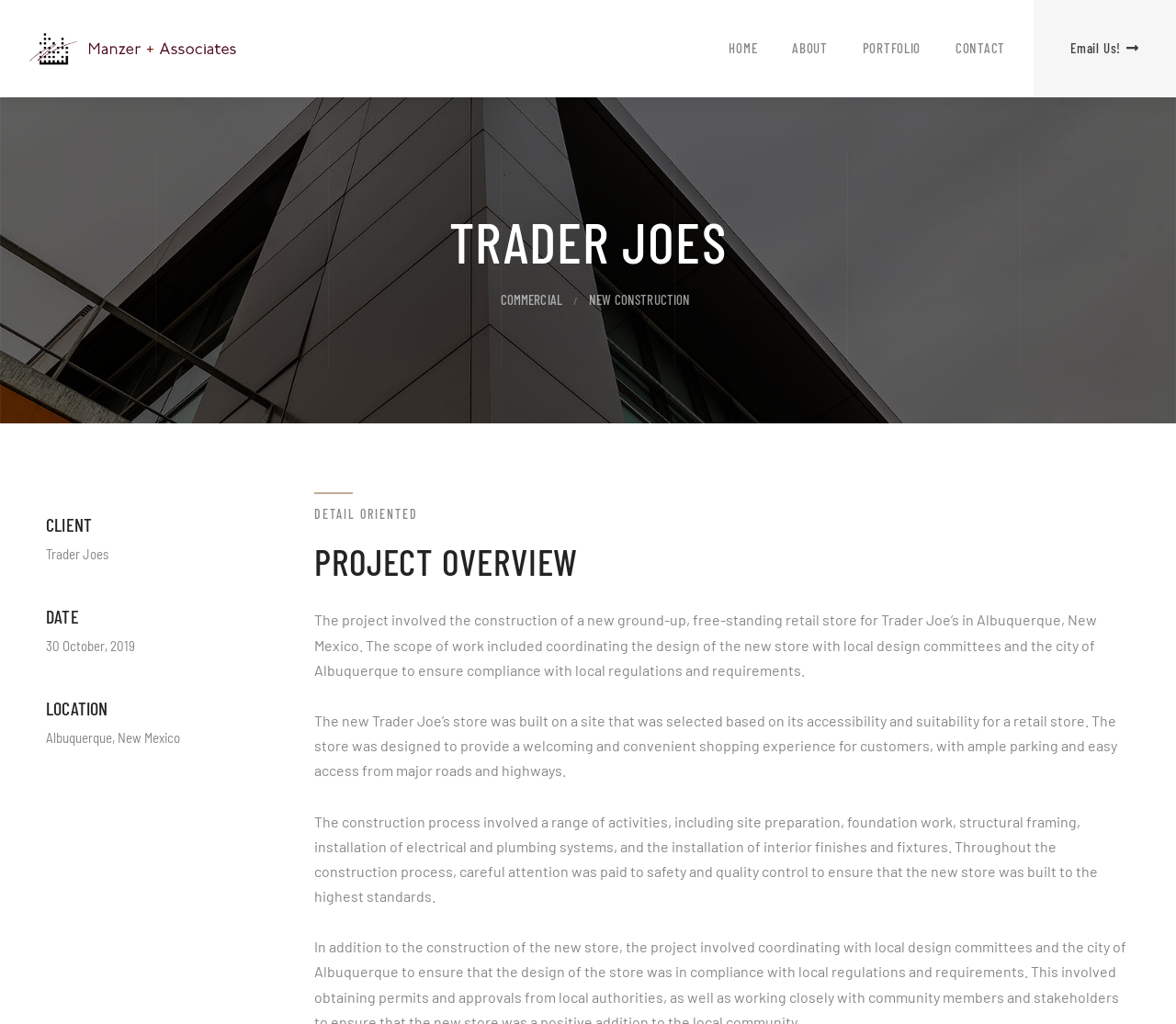Please determine the bounding box coordinates for the element with the description: "New Construction".

[0.491, 0.284, 0.596, 0.301]